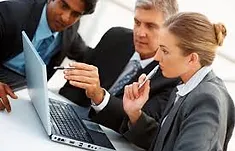Offer a detailed explanation of what is depicted in the image.

In a professional setting, three individuals—a man with dark hair, a man with gray hair, and a woman—are deeply engaged in a discussion while reviewing information on a laptop. The woman, dressed in a tailored suit, appears thoughtful, with her hand on her chin, indicating that she is considering the details presented on the screen. The gray-haired man, positioned centrally, points at the laptop, suggesting he is making a crucial point or explanation. Meanwhile, the man with dark hair leans in closely, showing interest in the conversation. This scene reflects a collaborative environment, likely focused on strategic planning or problem-solving, in a corporate context.